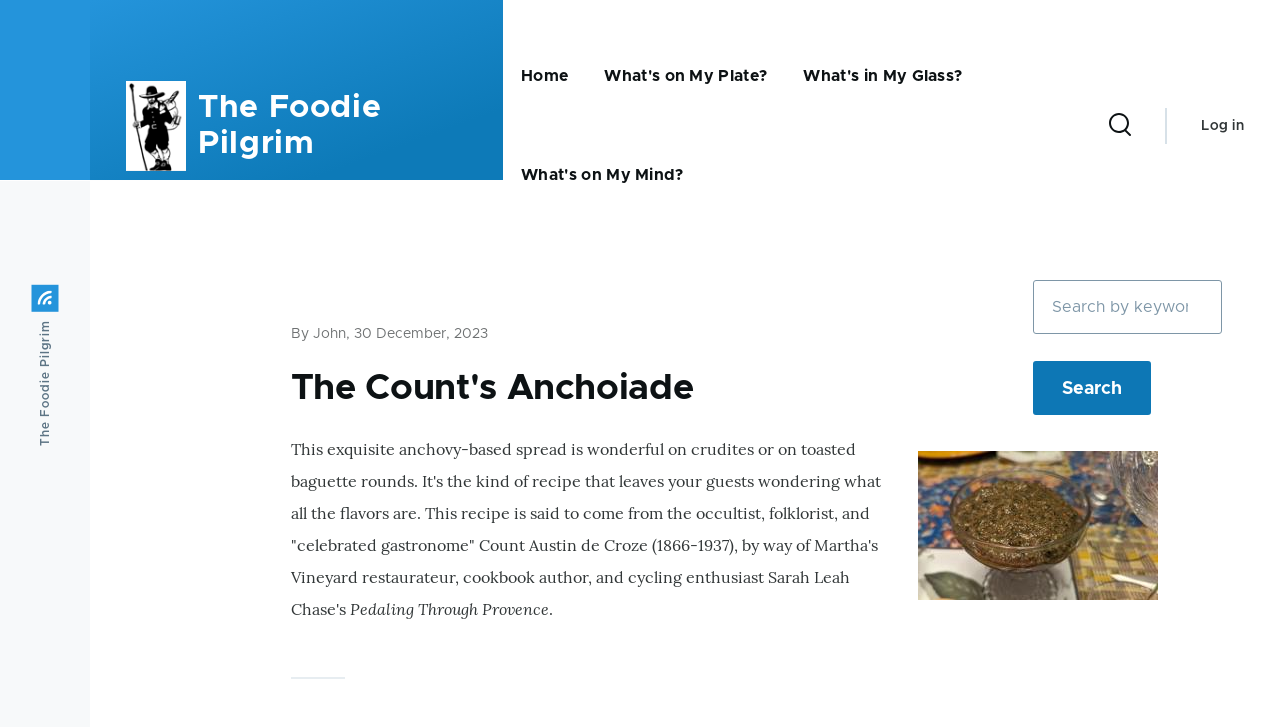Offer a meticulous caption that includes all visible features of the webpage.

The webpage is titled "Home | The Foodie Pilgrim" and appears to be a food blog or website. At the top, there is a "Skip to main content" link, followed by a sticky header with a checkbox. Below the header, there are two links: "Home" and "The Foodie Pilgrim", with the "Home" link accompanied by a small image.

To the right of these links, there is a main navigation menu with four links: "Home", "What's on My Plate?", "What's in My Glass?", and "What's on My Mind?". Next to the navigation menu, there is a search bar with a search button and a magnifying glass icon.

On the top-right corner, there is a user account menu with a "Log in" link. Below the navigation menu, there is a large article section that takes up most of the page. The article has a header with the title "The Count's Anchoiade" and is written by John, dated December 30, 2023. The article includes a large image of "Anchoiade" and a lengthy text describing the recipe.

To the right of the article, there is a secondary search bar with a "Search" button. At the bottom-left corner, there is a complementary section with a link to "The Foodie Pilgrim". Overall, the webpage has a clean and organized layout, with a focus on the main article and easy navigation to other sections of the website.